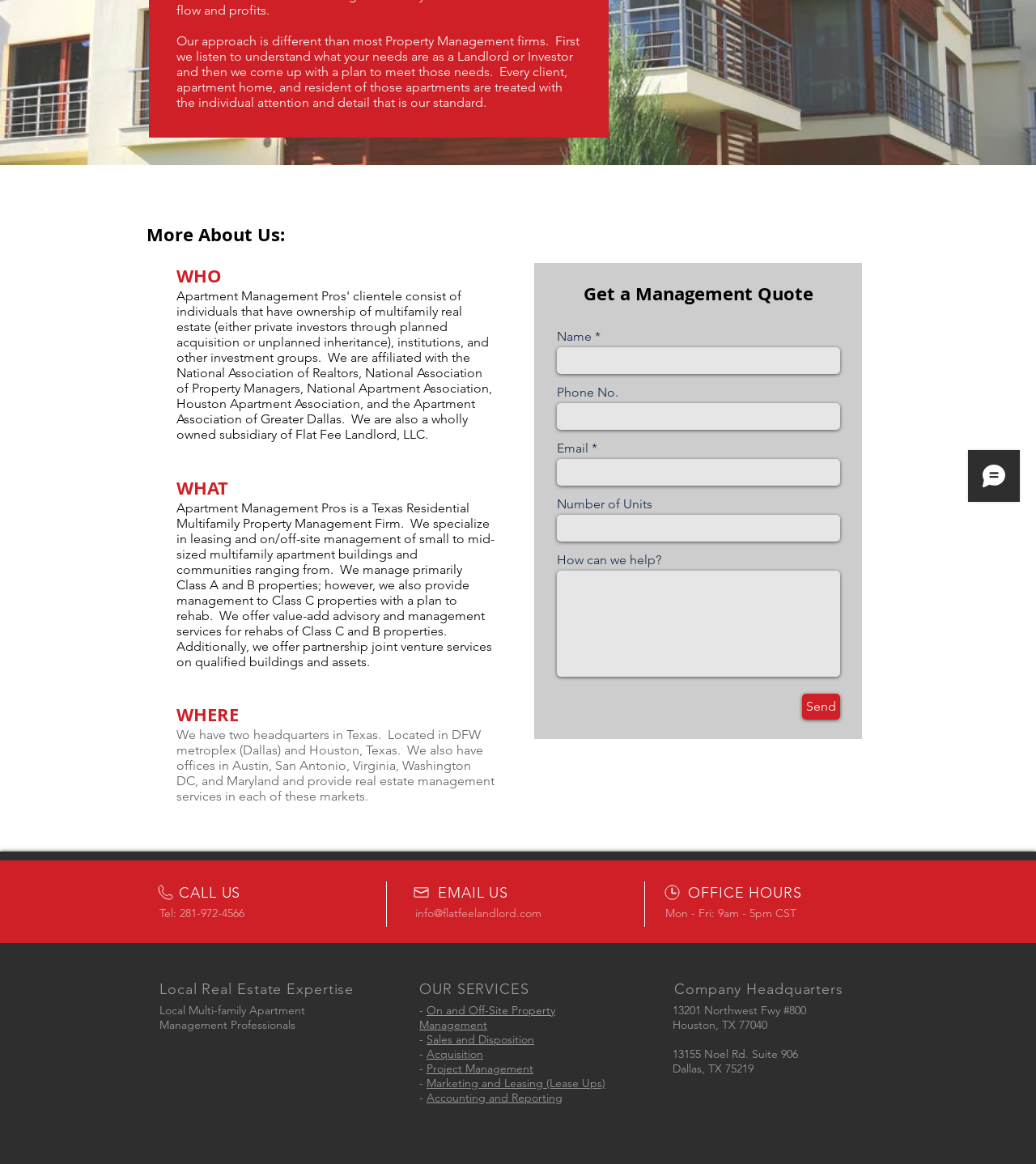Using the element description Marketing and Leasing (Lease Ups), predict the bounding box coordinates for the UI element. Provide the coordinates in (top-left x, top-left y, bottom-right x, bottom-right y) format with values ranging from 0 to 1.

[0.412, 0.924, 0.584, 0.937]